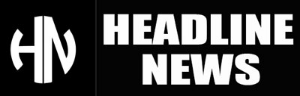Give an elaborate caption for the image.

The image features the logo of "Headline News," prominently displayed against a black background. The design incorporates bold white lettering, emphasizing the brand name with the initials "HN" creatively integrated into the design. This logo represents Headlinenews, a media outlet dedicated to delivering impactful news coverage and global perspectives, primarily focused on Nigerian and African issues. The striking contrast of black and white in the logo conveys a sense of professionalism and clarity, aligning with the outlet’s mission to provide informative and independent journalism.